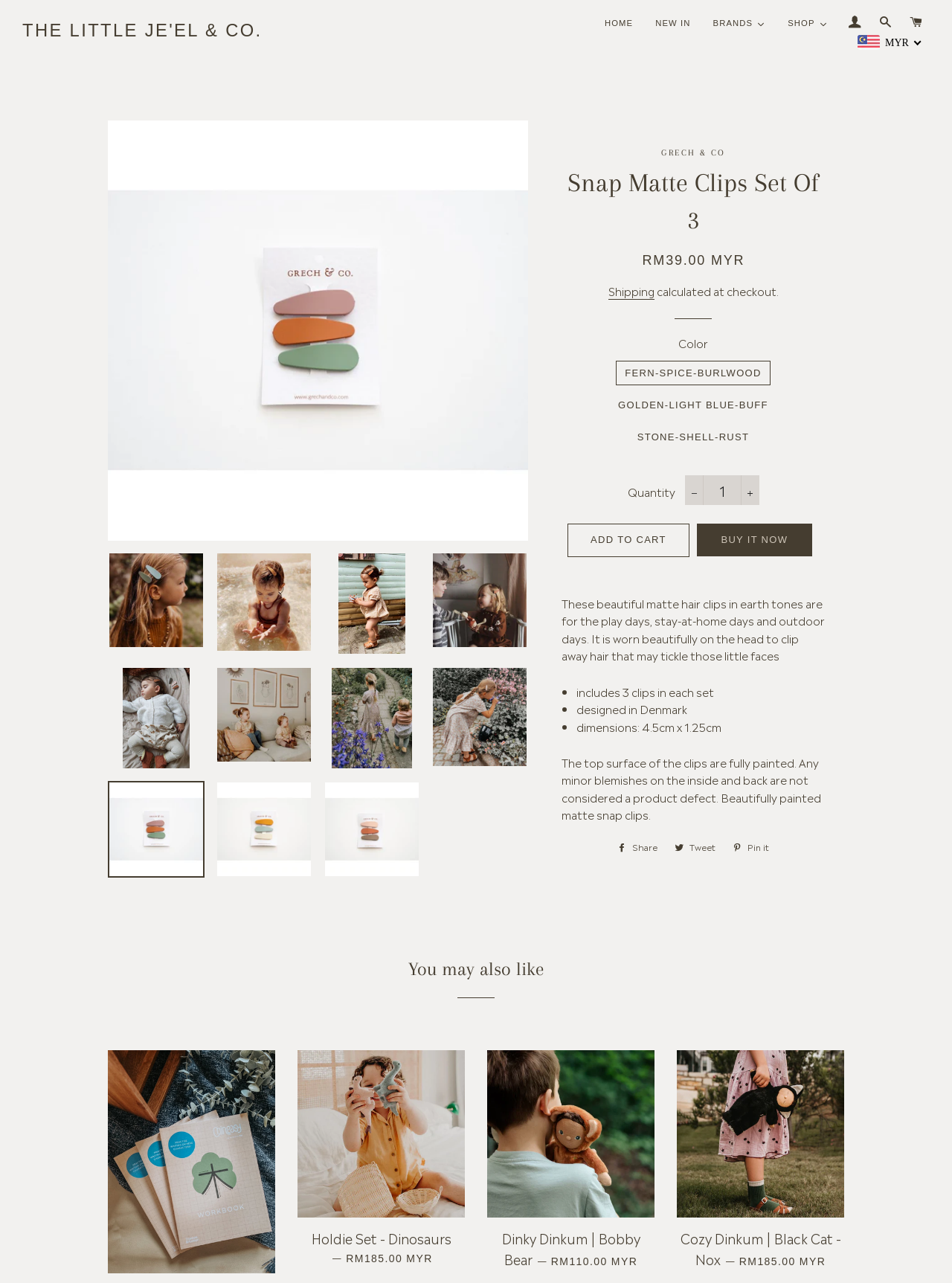Provide your answer to the question using just one word or phrase: What is the dimension of each clip?

4.5cm x 1.25cm